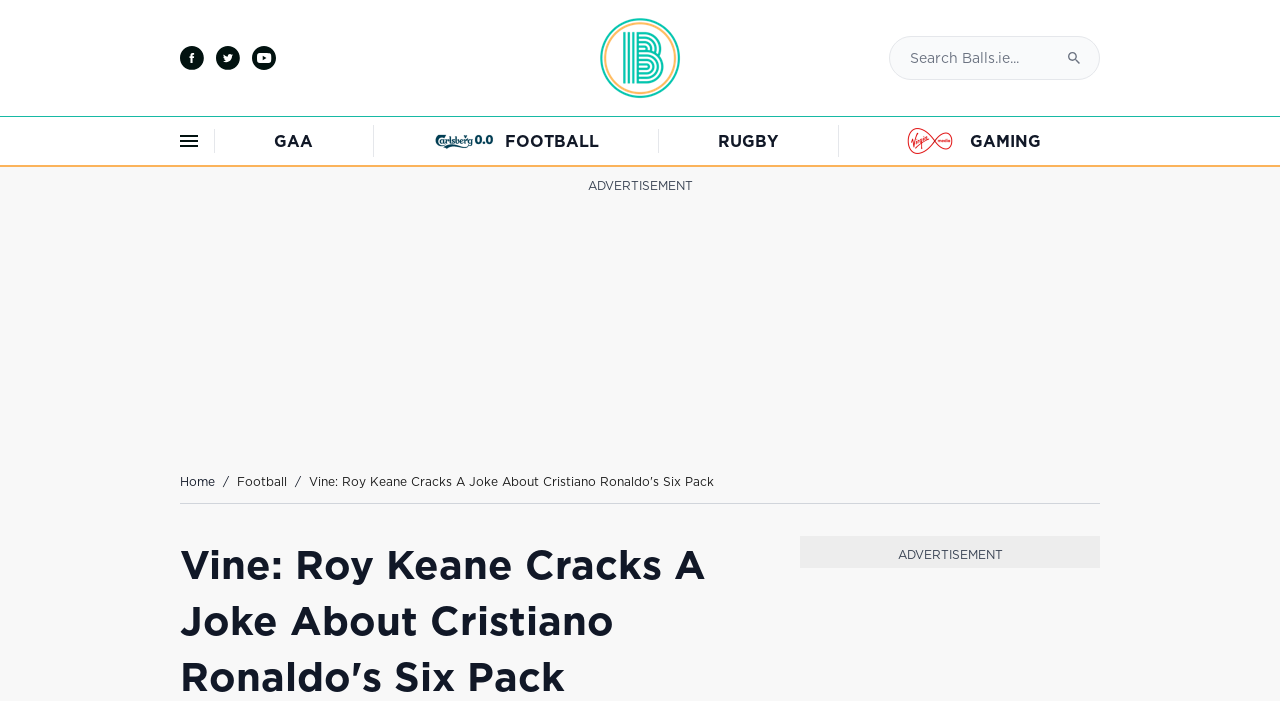How many main categories are listed on the webpage?
From the screenshot, supply a one-word or short-phrase answer.

4